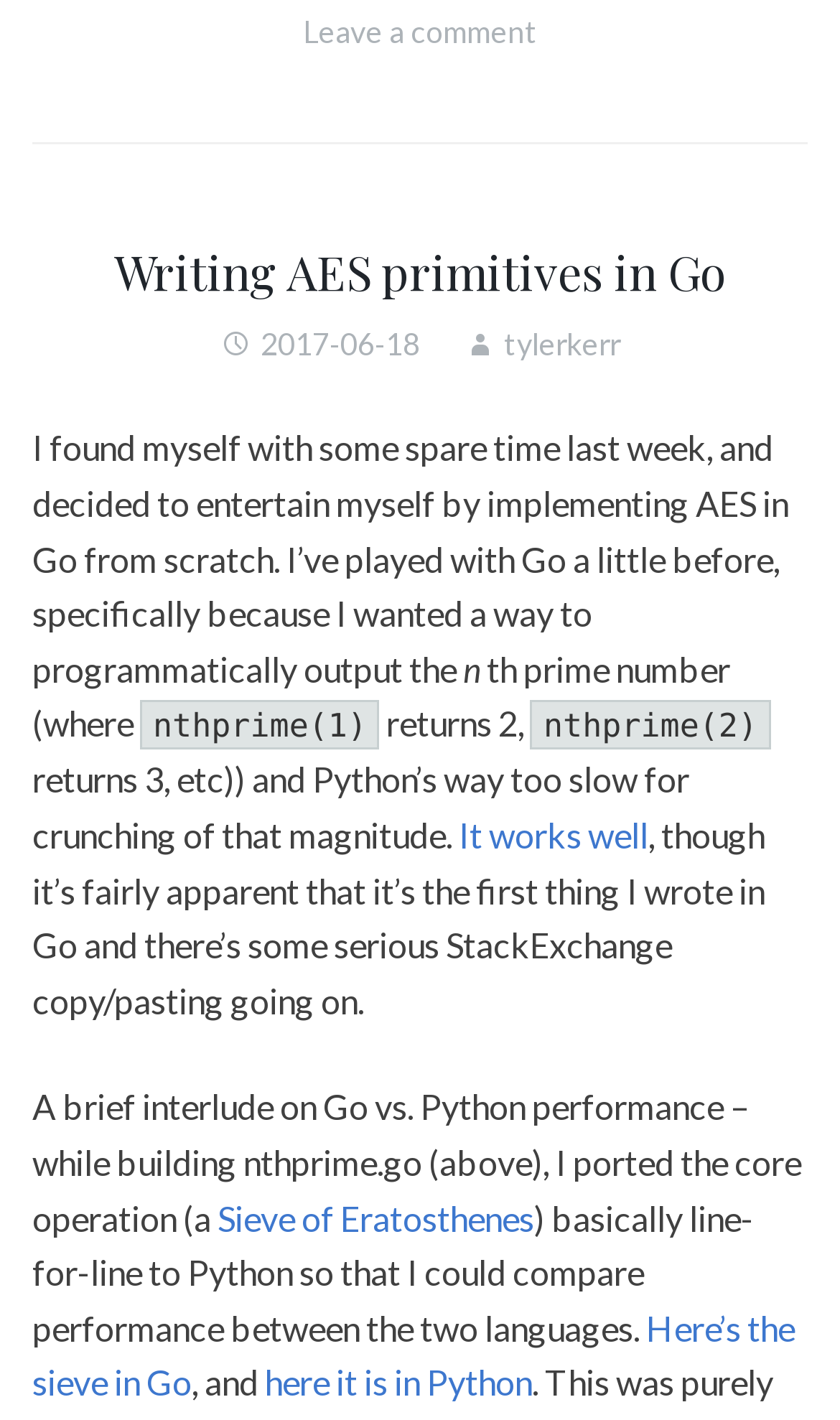Identify the bounding box coordinates of the section to be clicked to complete the task described by the following instruction: "Click on 'Leave a comment'". The coordinates should be four float numbers between 0 and 1, formatted as [left, top, right, bottom].

[0.36, 0.01, 0.64, 0.036]